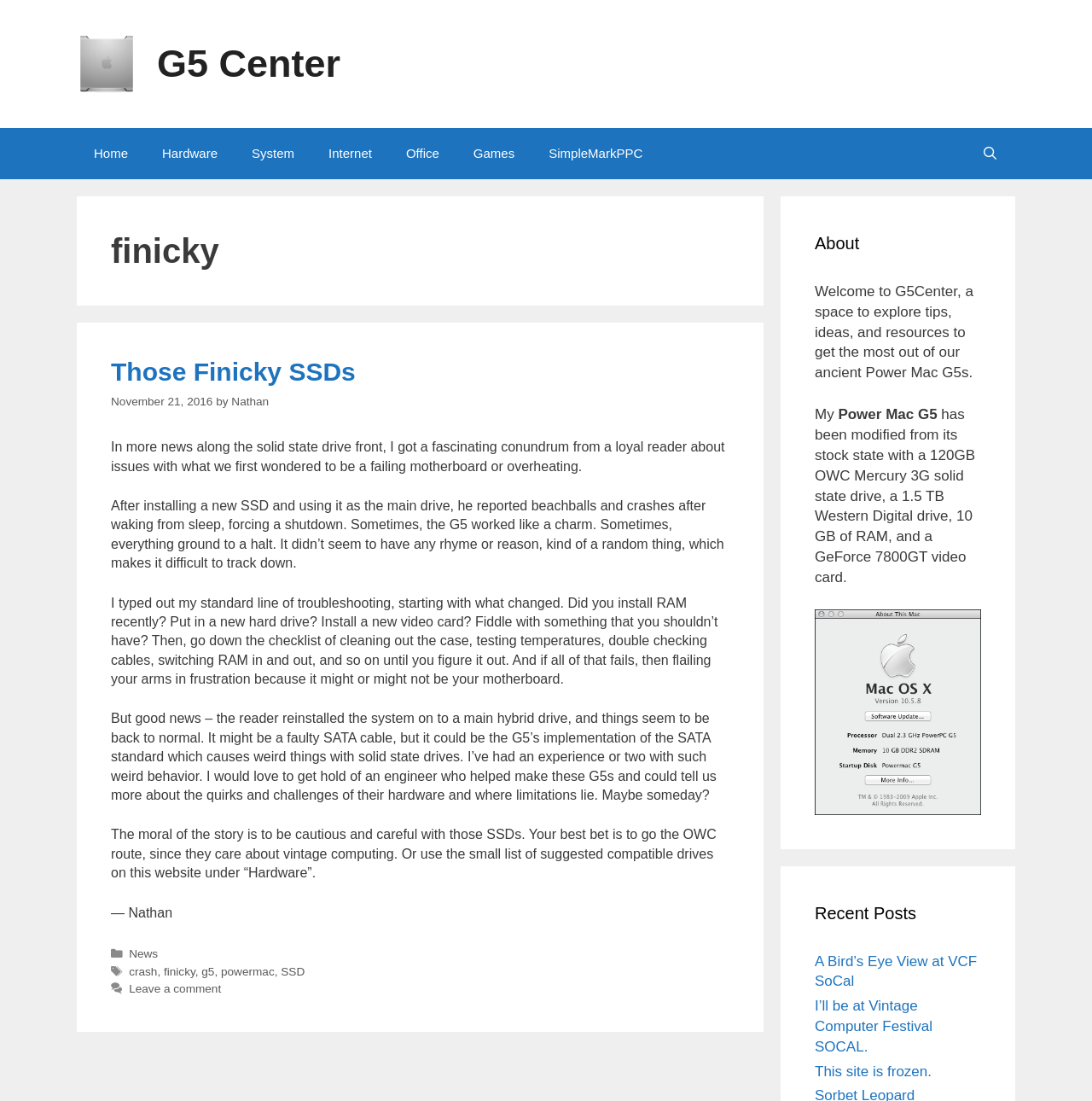Indicate the bounding box coordinates of the element that needs to be clicked to satisfy the following instruction: "Read the article 'Those Finicky SSDs'". The coordinates should be four float numbers between 0 and 1, i.e., [left, top, right, bottom].

[0.102, 0.324, 0.668, 0.352]